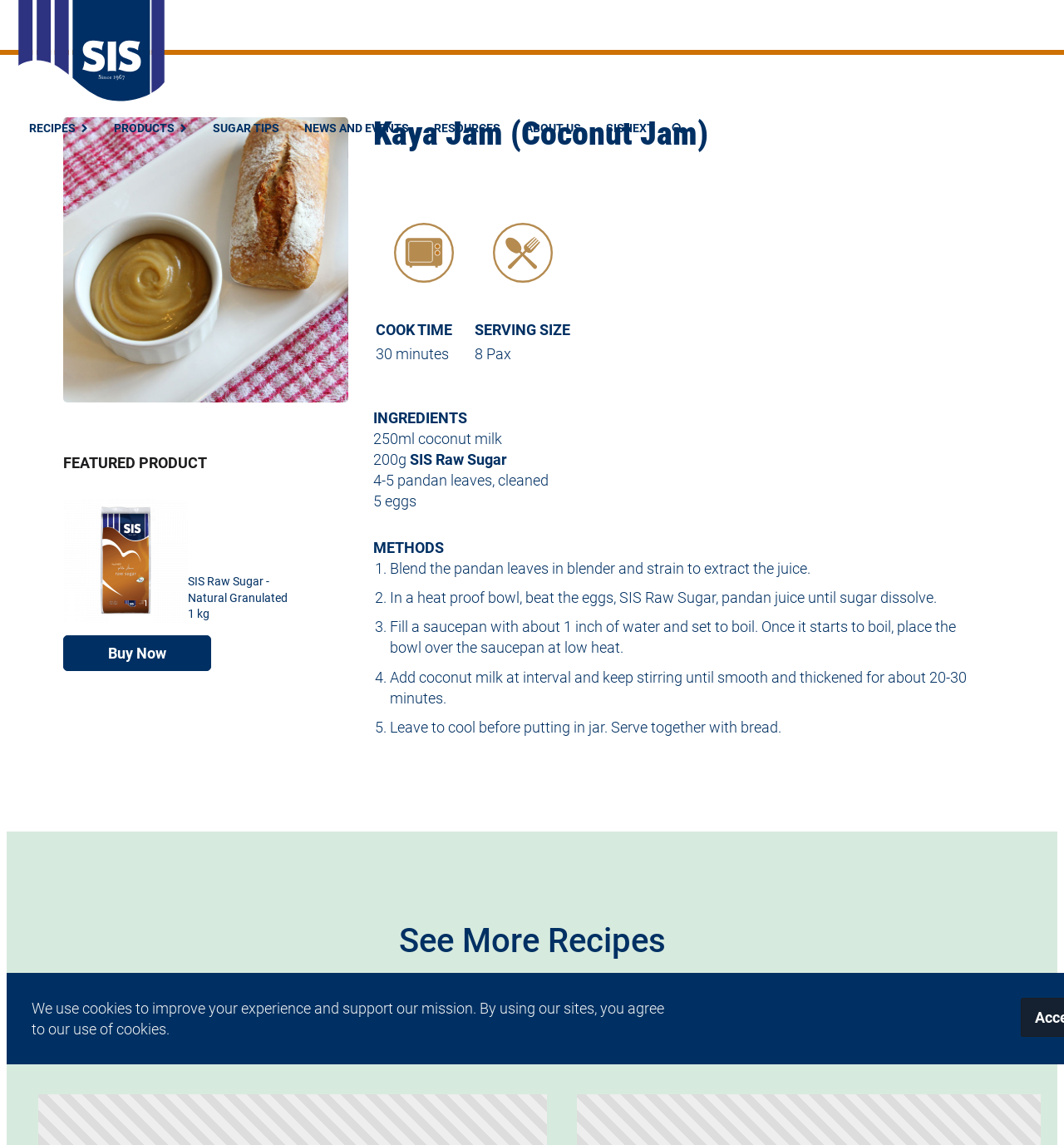How long does it take to cook the Kaya Jam?
Using the picture, provide a one-word or short phrase answer.

30 minutes